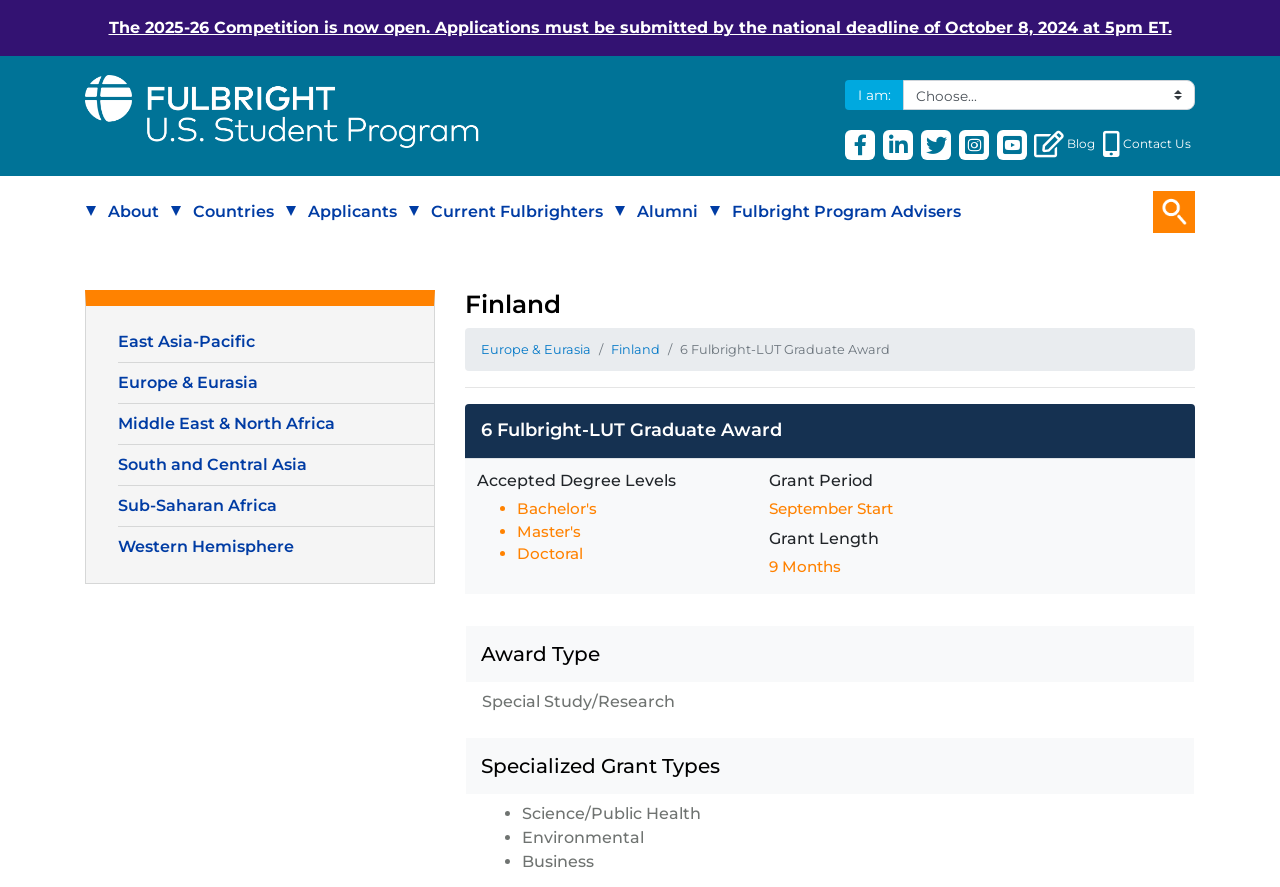Construct a comprehensive caption that outlines the webpage's structure and content.

The webpage appears to be a detailed description of the Fulbright-LUT Graduate Award. At the top, there is a prominent link announcing that the 2025-26 competition is now open, with a deadline of October 8, 2024. Below this, there is a US Fulbright logo, accompanied by a series of social media links to Facebook, LinkedIn, Twitter, Instagram, and YouTube.

On the right side of the page, there is a dropdown menu labeled "I am:" with a combobox below it. Further down, there are links to various pages, including "About", "Countries", "Applicants", "Current Fulbrighters", "Alumni", and "Fulbright Program Advisers". A search button is located at the bottom right corner of the page.

The main content of the page is divided into sections. The first section is a heading titled "Finland", with a breadcrumb navigation menu below it, showing the path "Europe & Eurasia" > "Finland". Below this, there is a table with three columns, containing information about the Fulbright-LUT Graduate Award. The table has a heading row with columns labeled "Accepted Degree Levels", "Grant Period", and a blank column.

The "Accepted Degree Levels" column lists three degree levels: Bachelor's, Master's, and Doctoral. The "Grant Period" column specifies that the grant starts in September and lasts for 9 months. The third column is empty.

Below the table, there are three headings: "Award Type", "Specialized Grant Types", and an unnamed section. The "Award Type" section specifies that the award is for Special Study/Research. The "Specialized Grant Types" section lists three types: Science/Public Health, Environmental, and Business.

Overall, the webpage provides detailed information about the Fulbright-LUT Graduate Award, including its eligibility criteria, grant period, and specialized grant types.